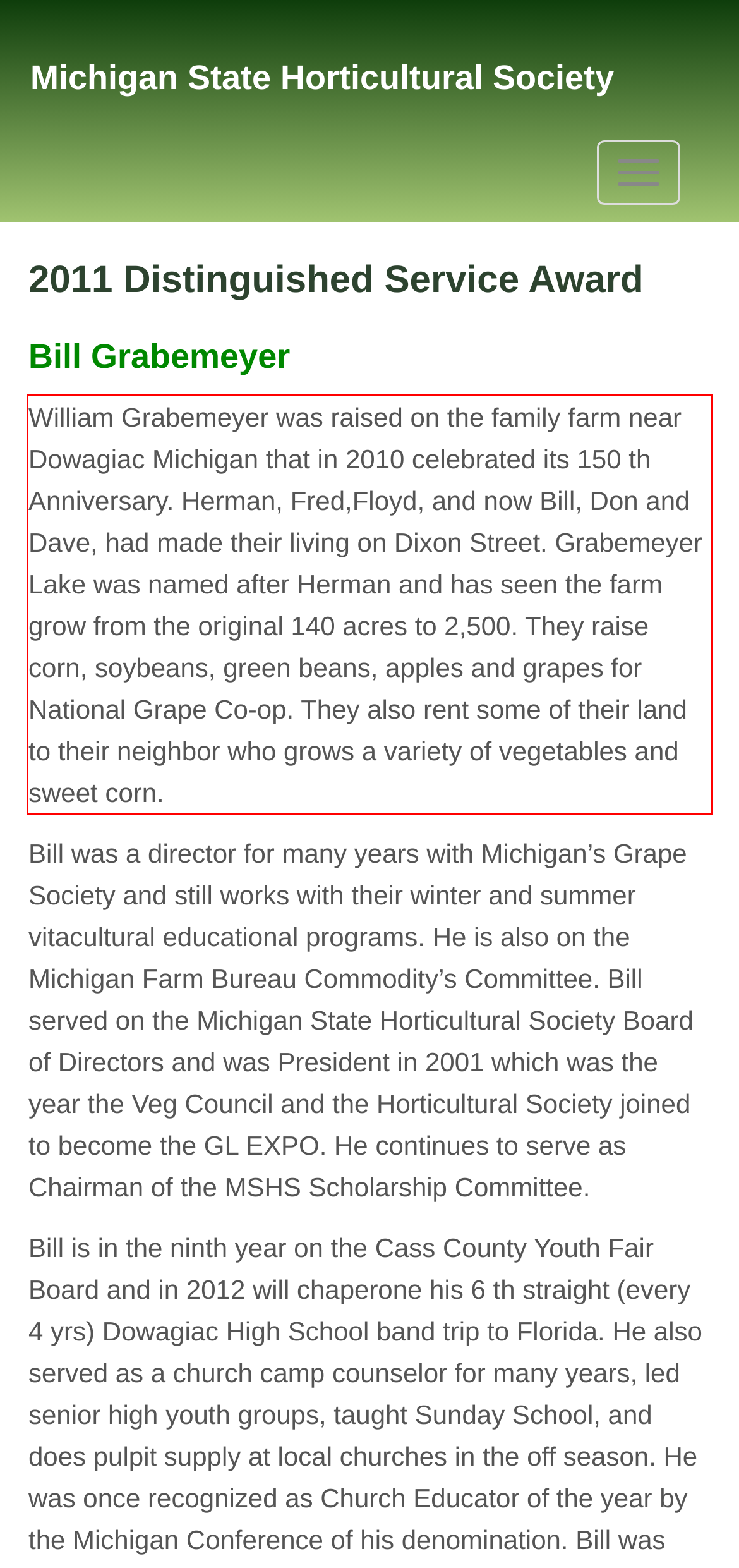From the screenshot of the webpage, locate the red bounding box and extract the text contained within that area.

William Grabemeyer was raised on the family farm near Dowagiac Michigan that in 2010 celebrated its 150 th Anniversary. Herman, Fred,Floyd, and now Bill, Don and Dave, had made their living on Dixon Street. Grabemeyer Lake was named after Herman and has seen the farm grow from the original 140 acres to 2,500. They raise corn, soybeans, green beans, apples and grapes for National Grape Co-op. They also rent some of their land to their neighbor who grows a variety of vegetables and sweet corn.